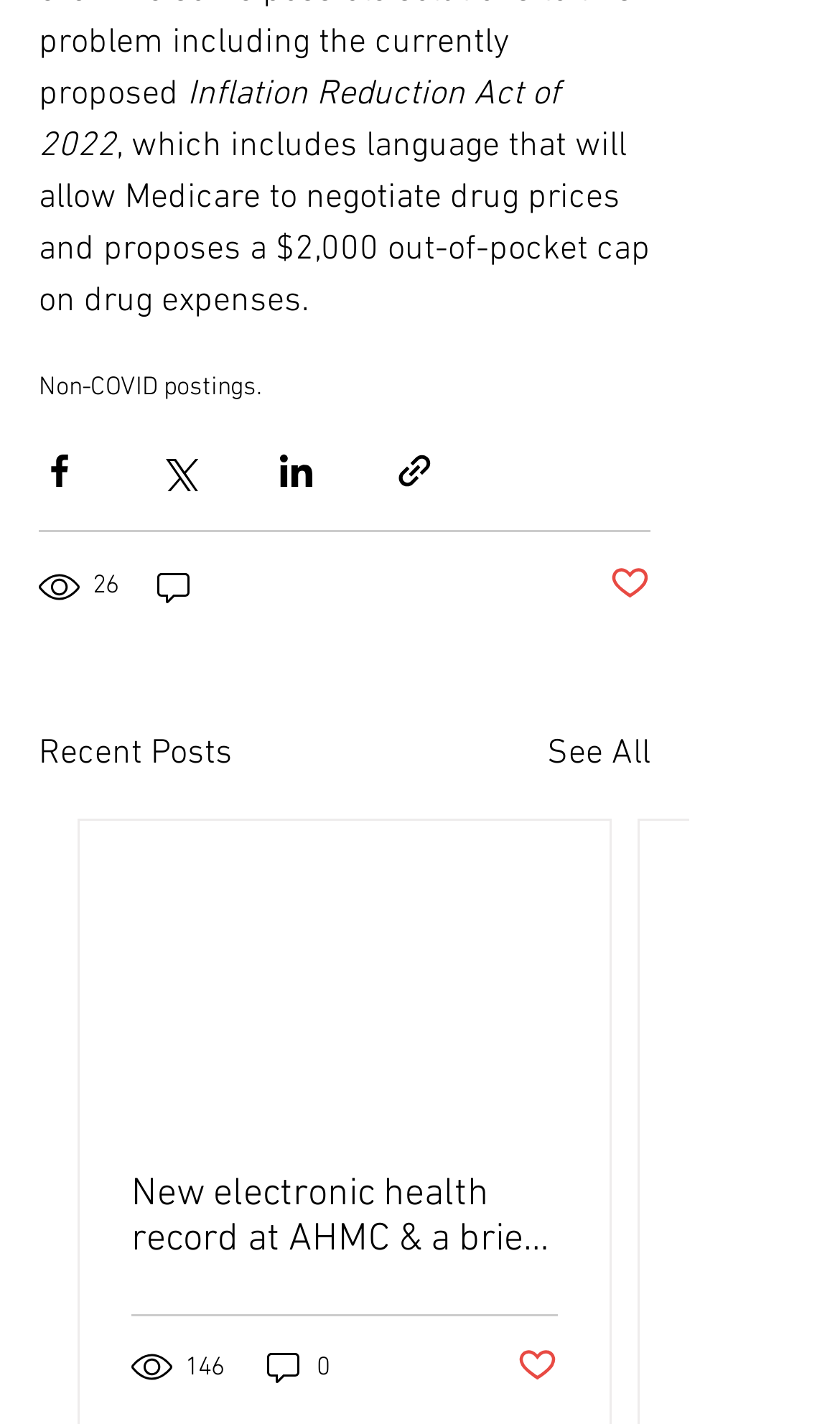What is the category of the posts below?
Please use the visual content to give a single word or phrase answer.

Recent Posts